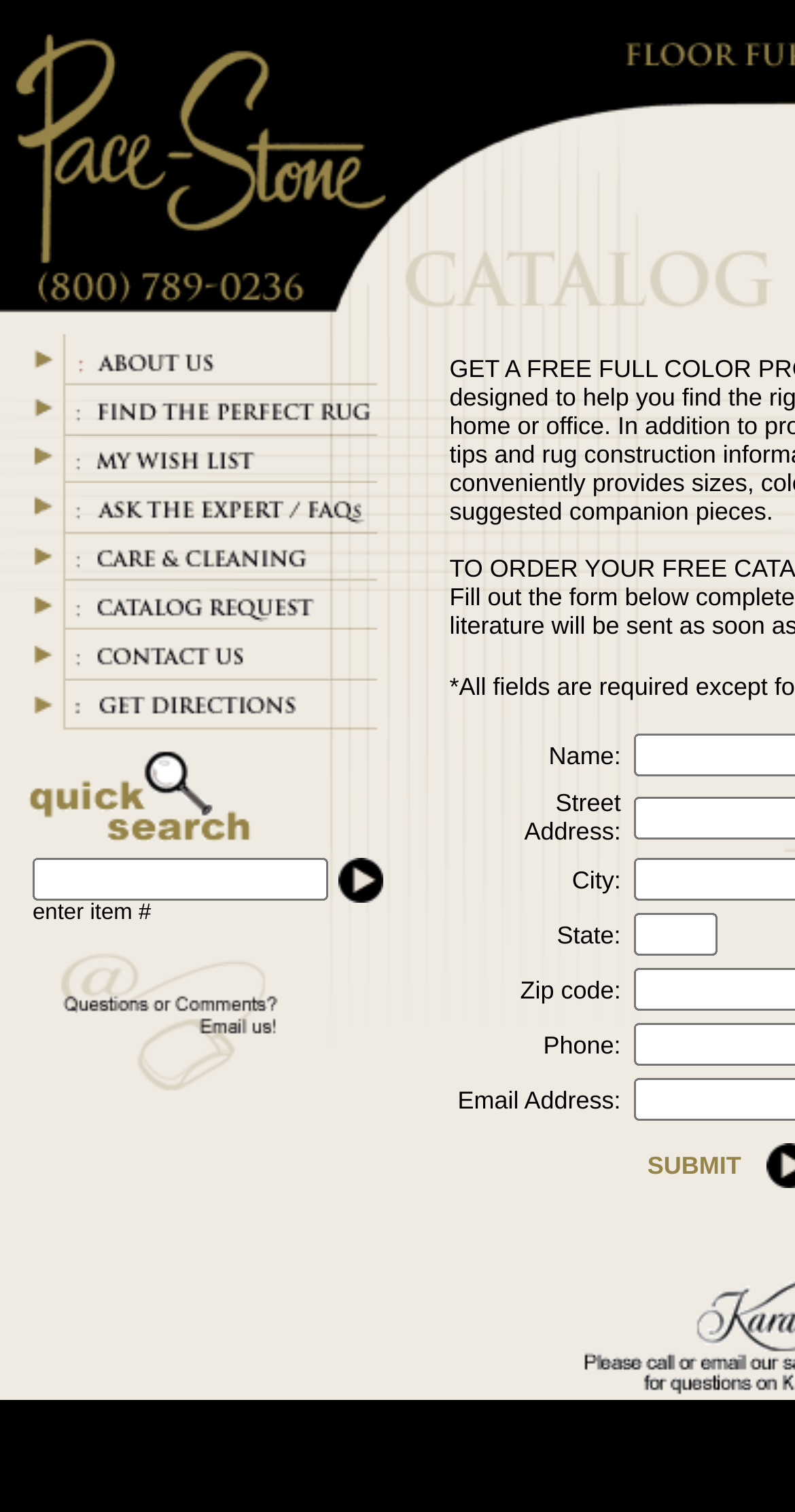Given the webpage screenshot and the description, determine the bounding box coordinates (top-left x, top-left y, bottom-right x, bottom-right y) that define the location of the UI element matching this description: alt="About" name="Image3"

[0.0, 0.239, 0.487, 0.261]